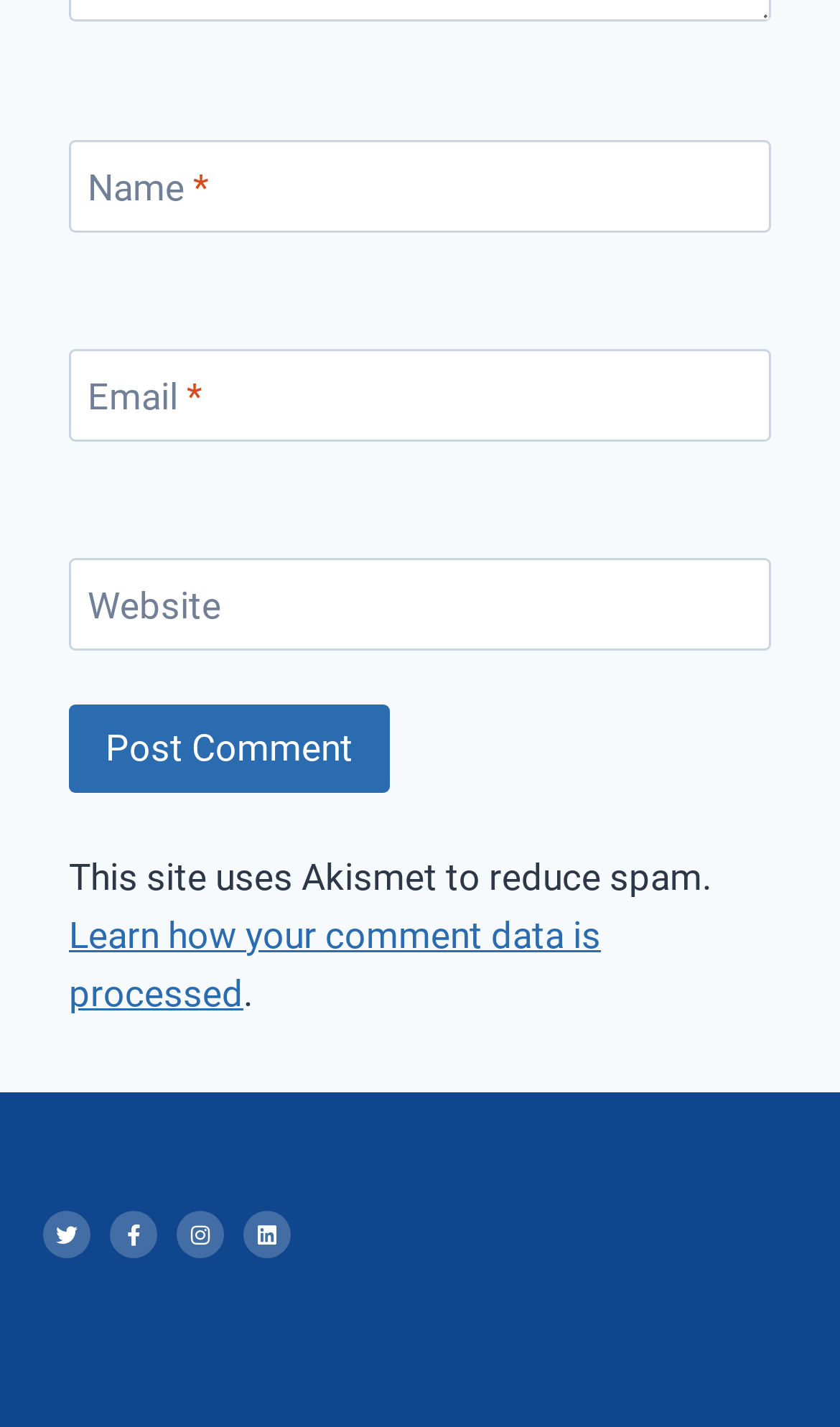What is the purpose of the website?
Refer to the image and give a detailed answer to the question.

Based on the webpage structure, it appears to be a comment section where users can input their name, email, and website, and then post a comment.